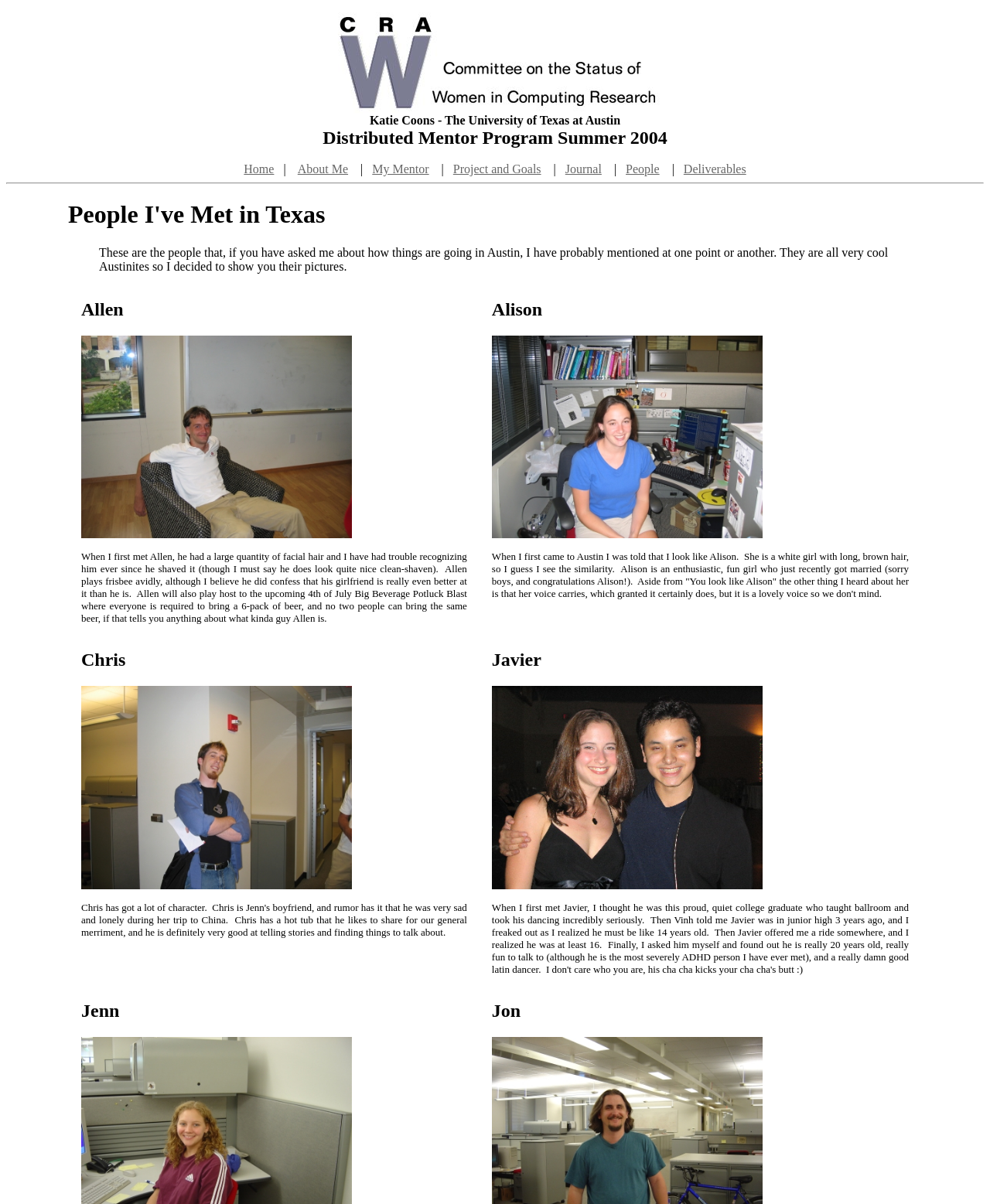Provide a brief response to the question below using a single word or phrase: 
What is the name of the program?

Distributed Mentor Program